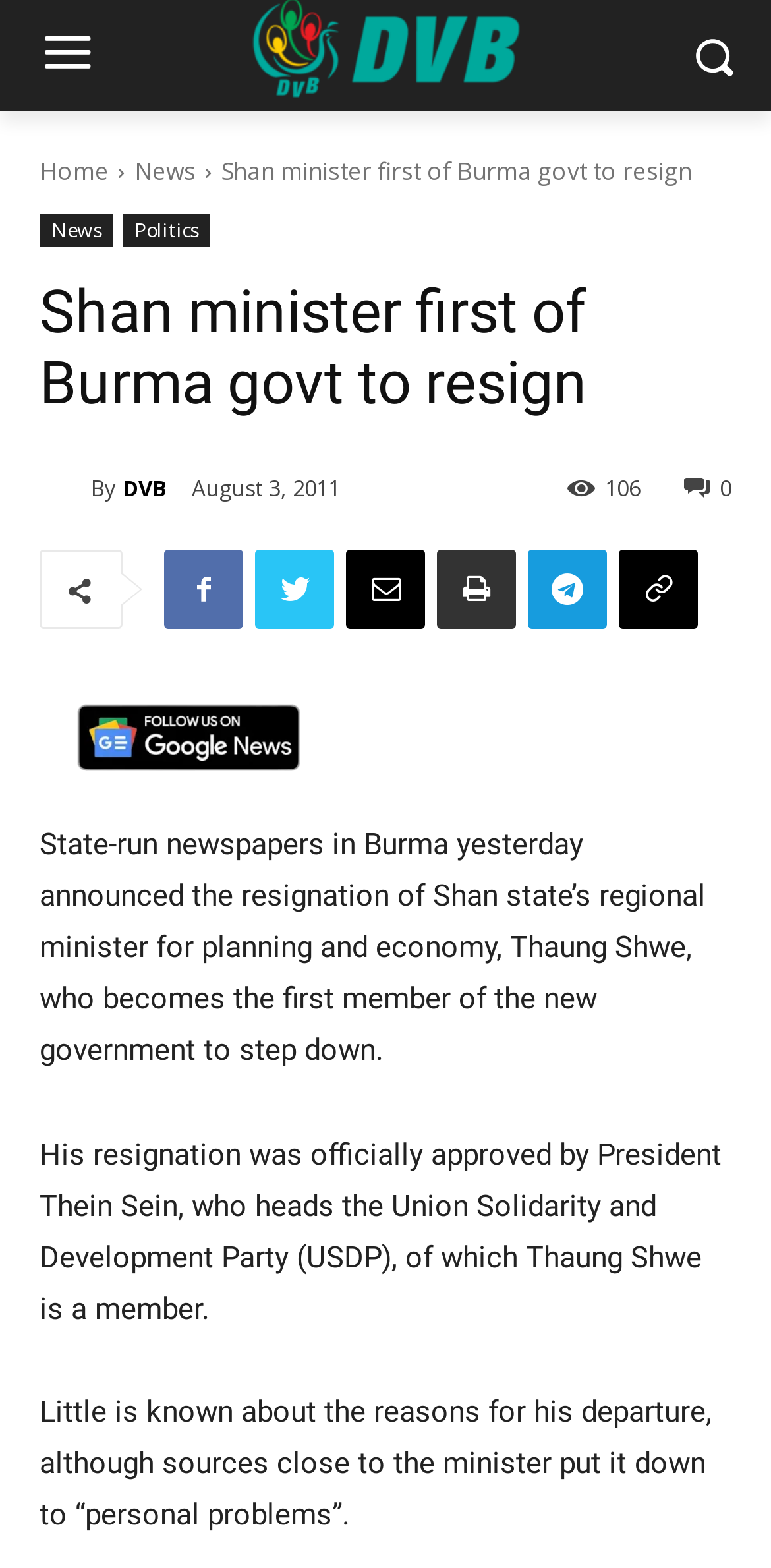Determine the bounding box coordinates of the element that should be clicked to execute the following command: "Click the Home link".

[0.051, 0.098, 0.141, 0.12]